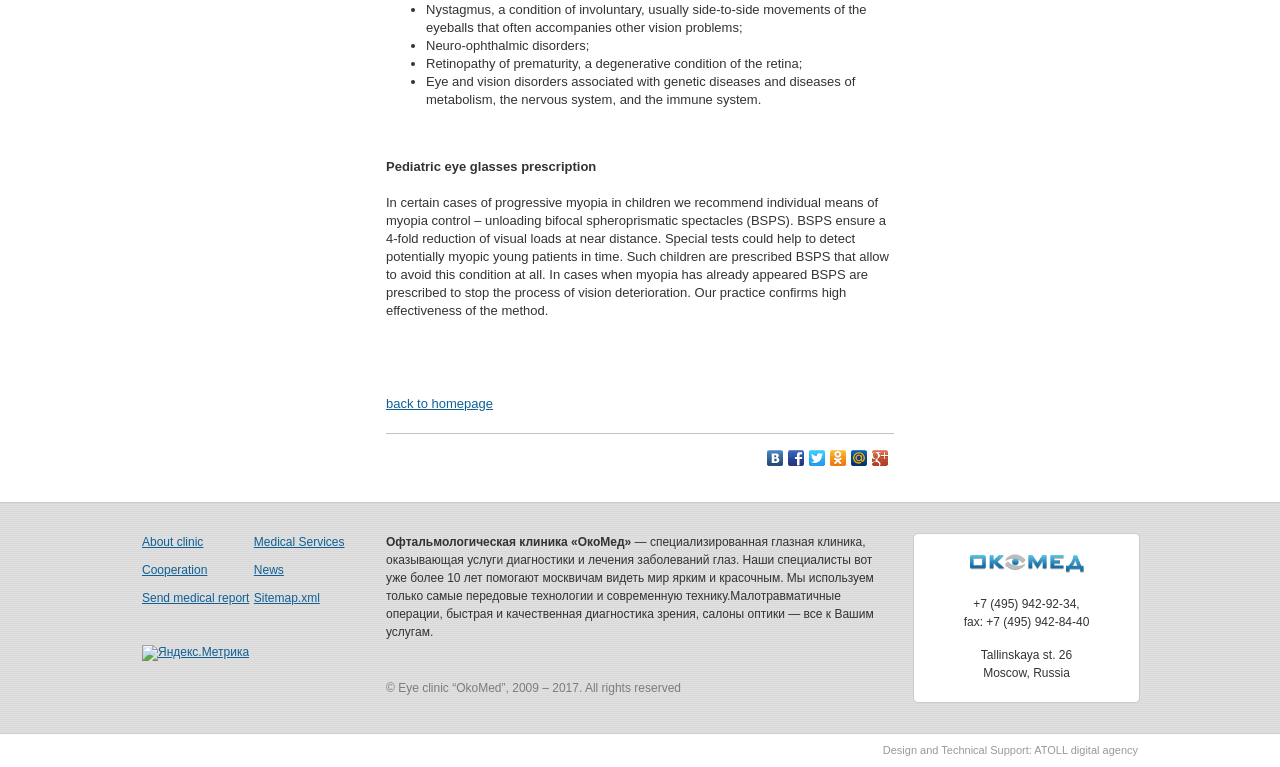Find the bounding box coordinates of the clickable region needed to perform the following instruction: "Visit the 'About clinic' page". The coordinates should be provided as four float numbers between 0 and 1, i.e., [left, top, right, bottom].

[0.111, 0.697, 0.159, 0.716]